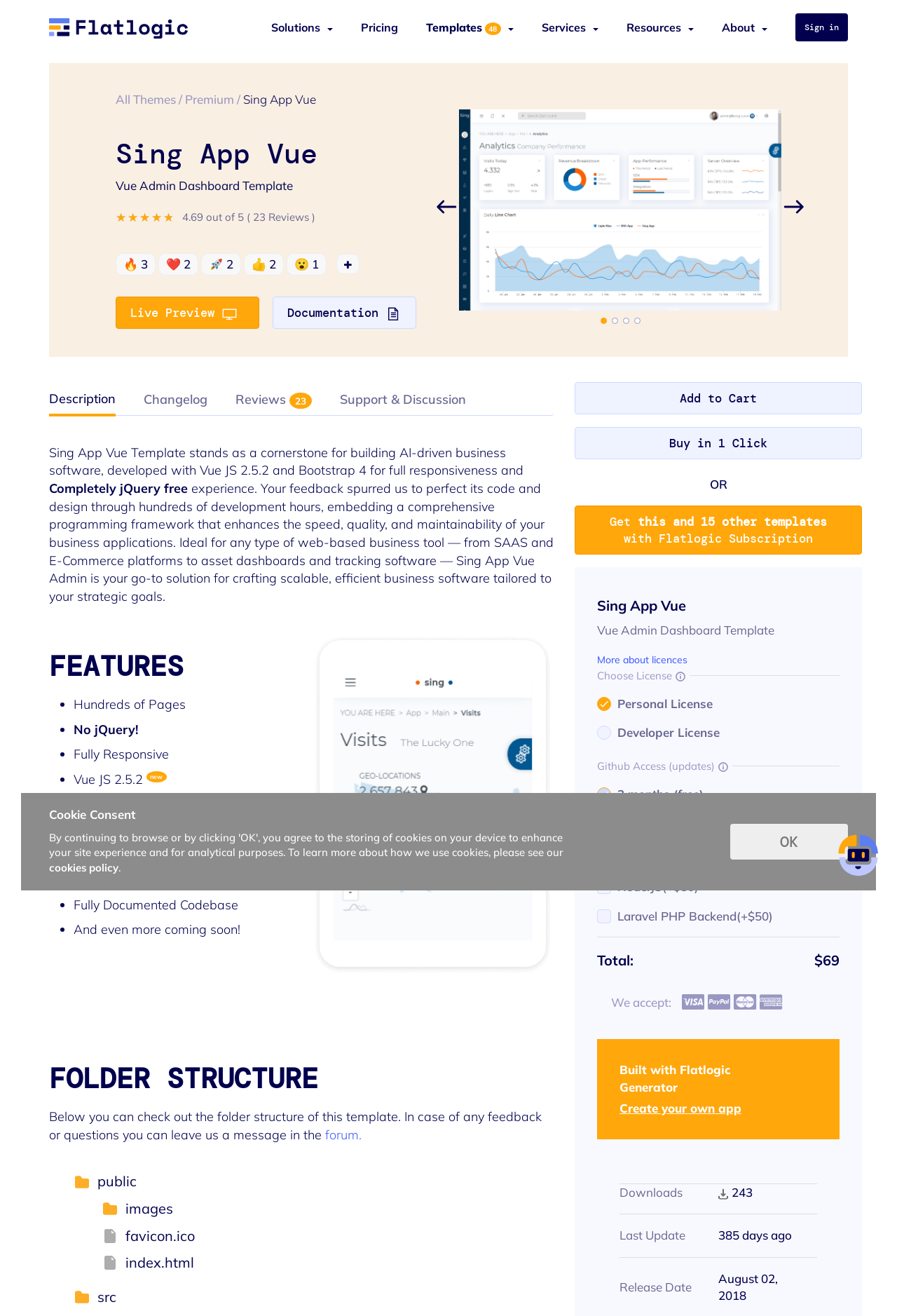Please extract the webpage's main title and generate its text content.

Sing App Vue
Vue Admin Dashboard Template